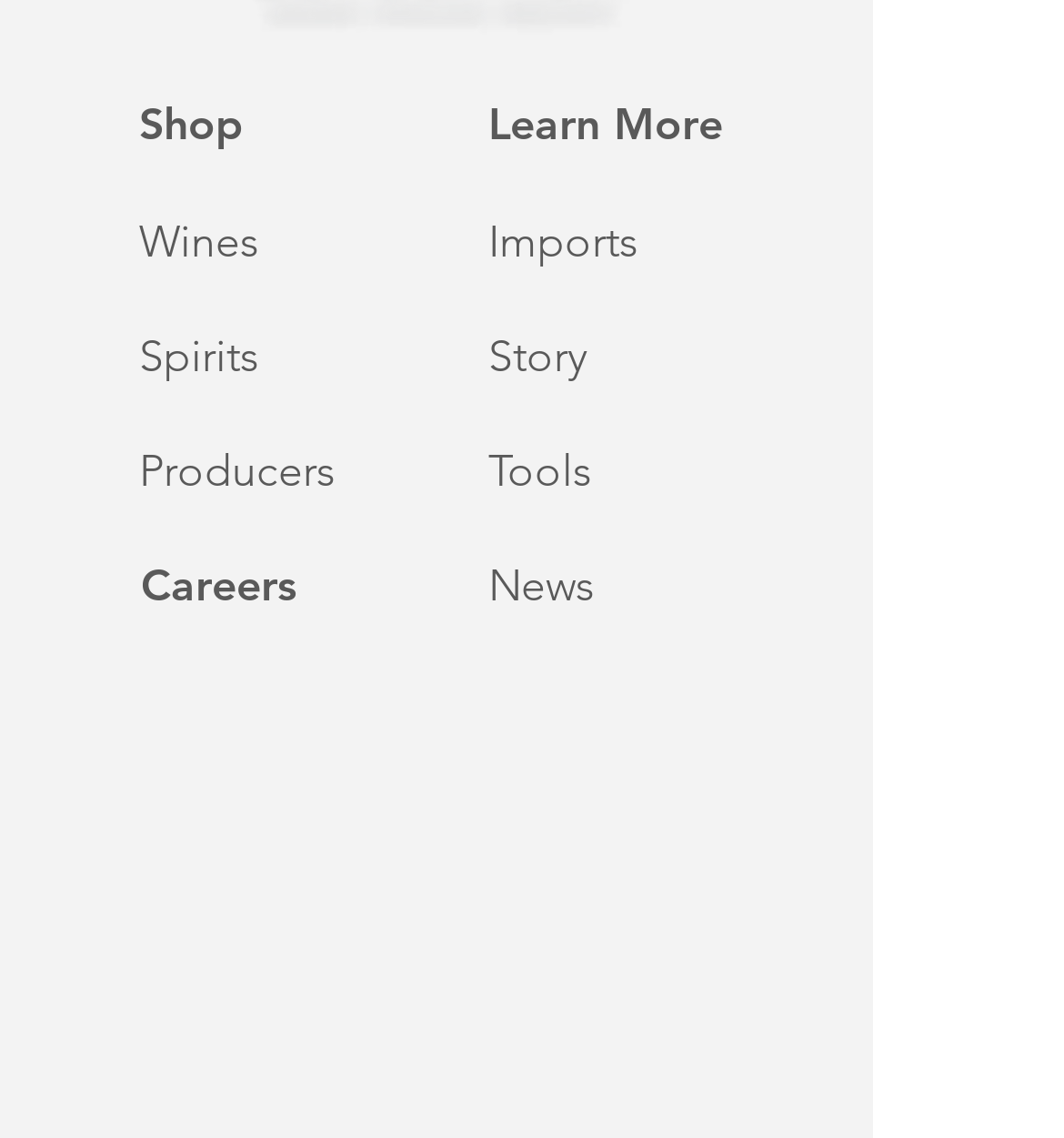Refer to the image and offer a detailed explanation in response to the question: What social media platforms does the company have a presence on?

The social bar at the bottom of the webpage contains links to the company's LinkedIn, Instagram, and Facebook profiles, indicating that the company has a presence on these social media platforms.